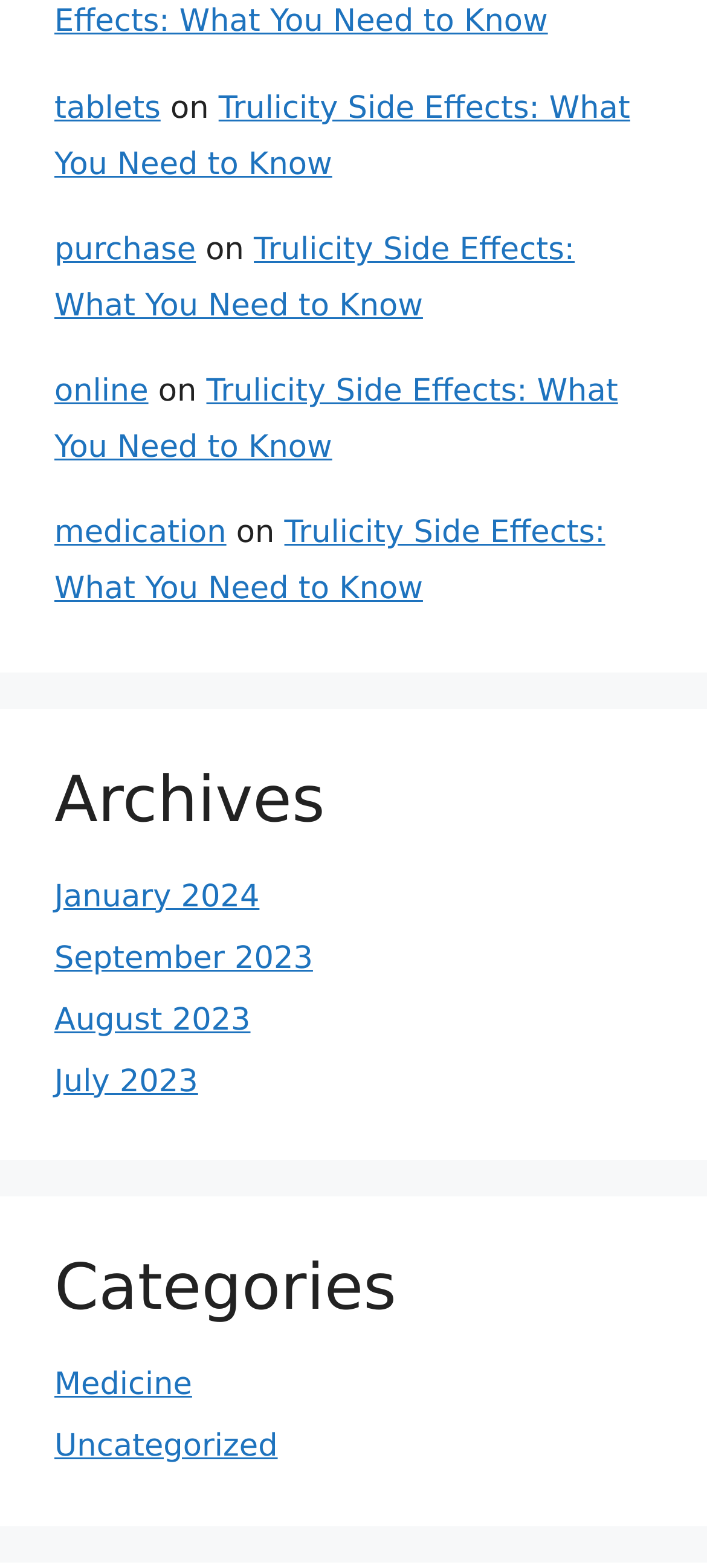Give a concise answer of one word or phrase to the question: 
What is the position of the 'Archives' heading?

Middle